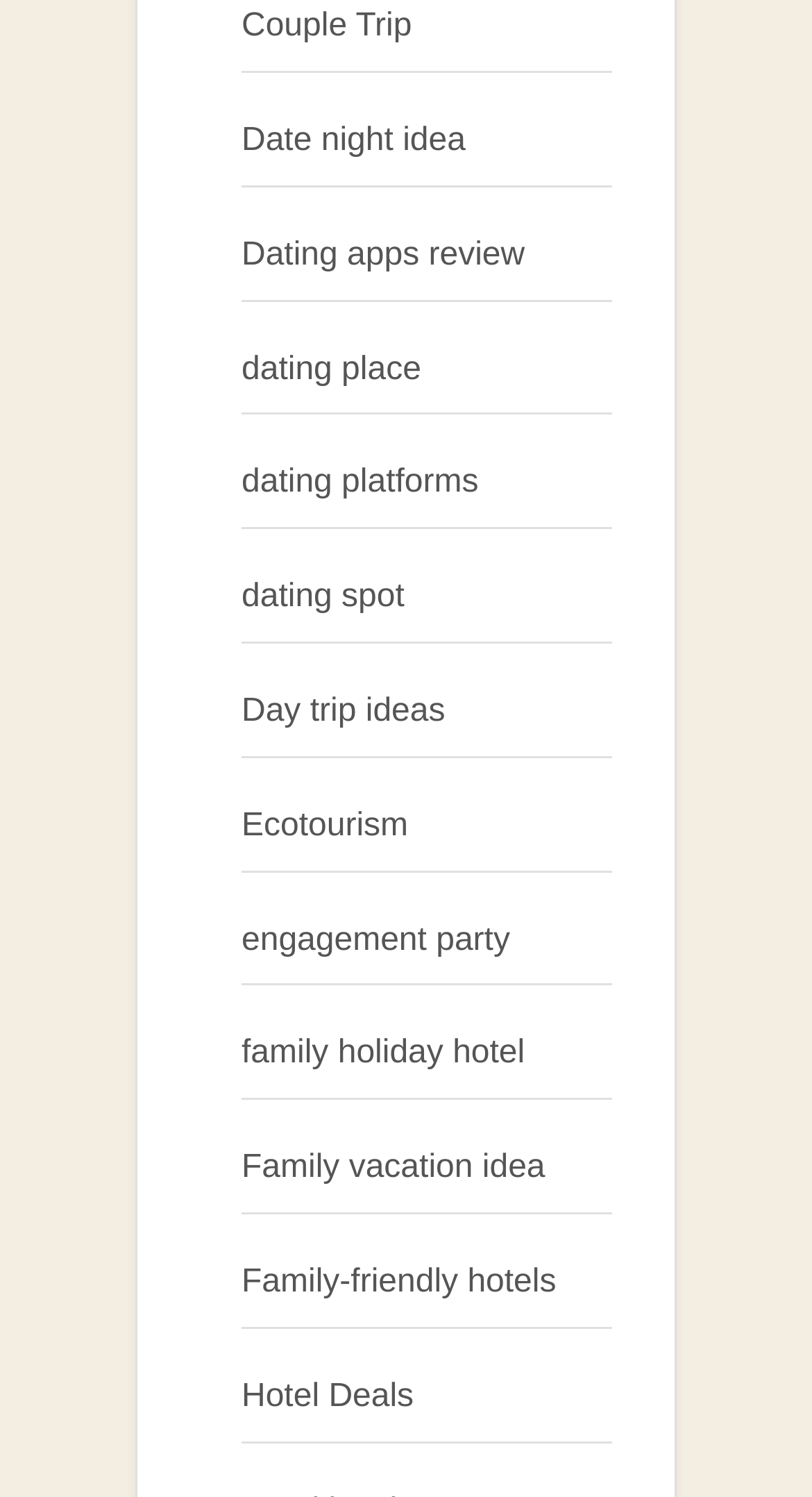Give a one-word or one-phrase response to the question:
What is the purpose of the 'Hotel Deals' link?

To find discounted hotels